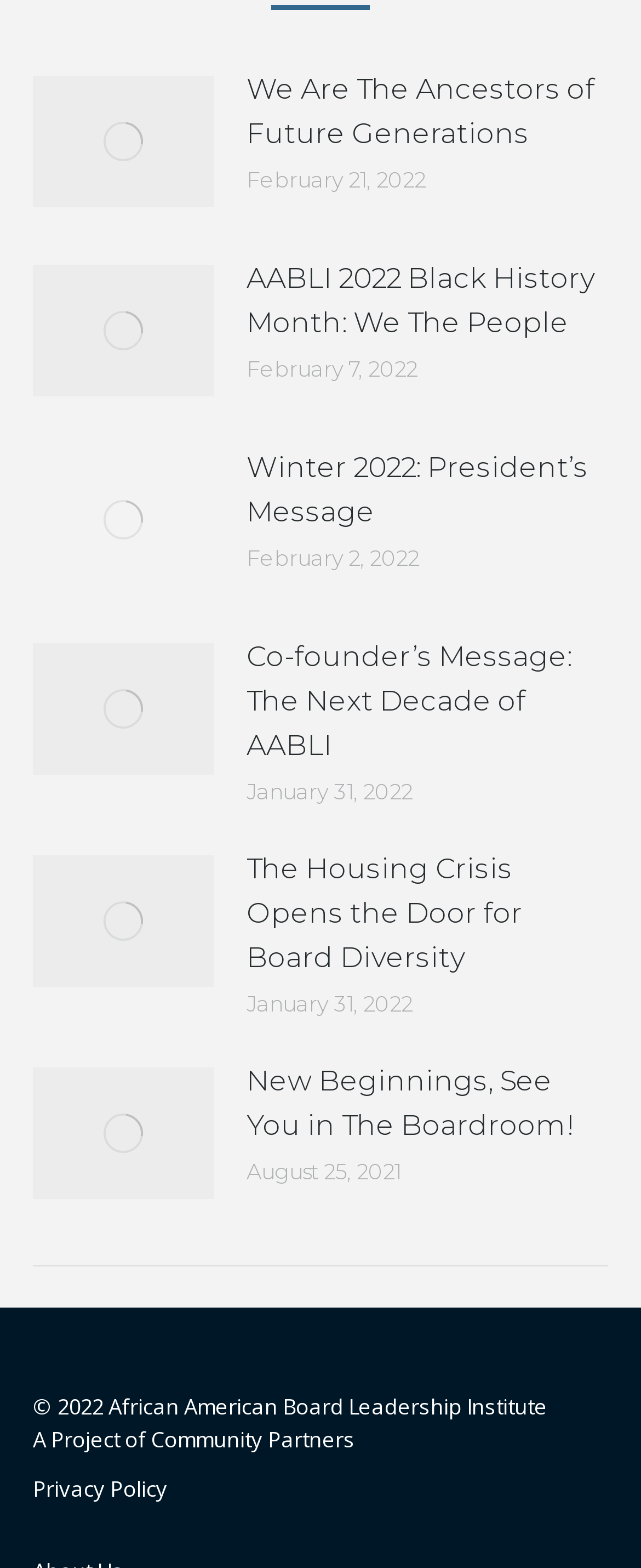Using a single word or phrase, answer the following question: 
How many articles are on this webpage?

5